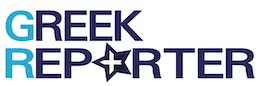Explain the image with as much detail as possible.

The image features a logo for "Greek Reporter," prominently displaying the brand name in bold lettering. The word "GREEK" is styled in a vibrant blue, while "REPORTER" is rendered in a darker shade, creating a stark contrast that enhances visibility. The logo is accompanied by a star emblem, subtly integrated to emphasize the publication's focus on Greek news and culture. This logo serves as a visual cornerstone for the Greek Reporter brand, which provides news and stories relevant to the Greek community both domestically and abroad. The clean design reflects the professionalism and commitment of the journalist team in delivering timely and relevant content.